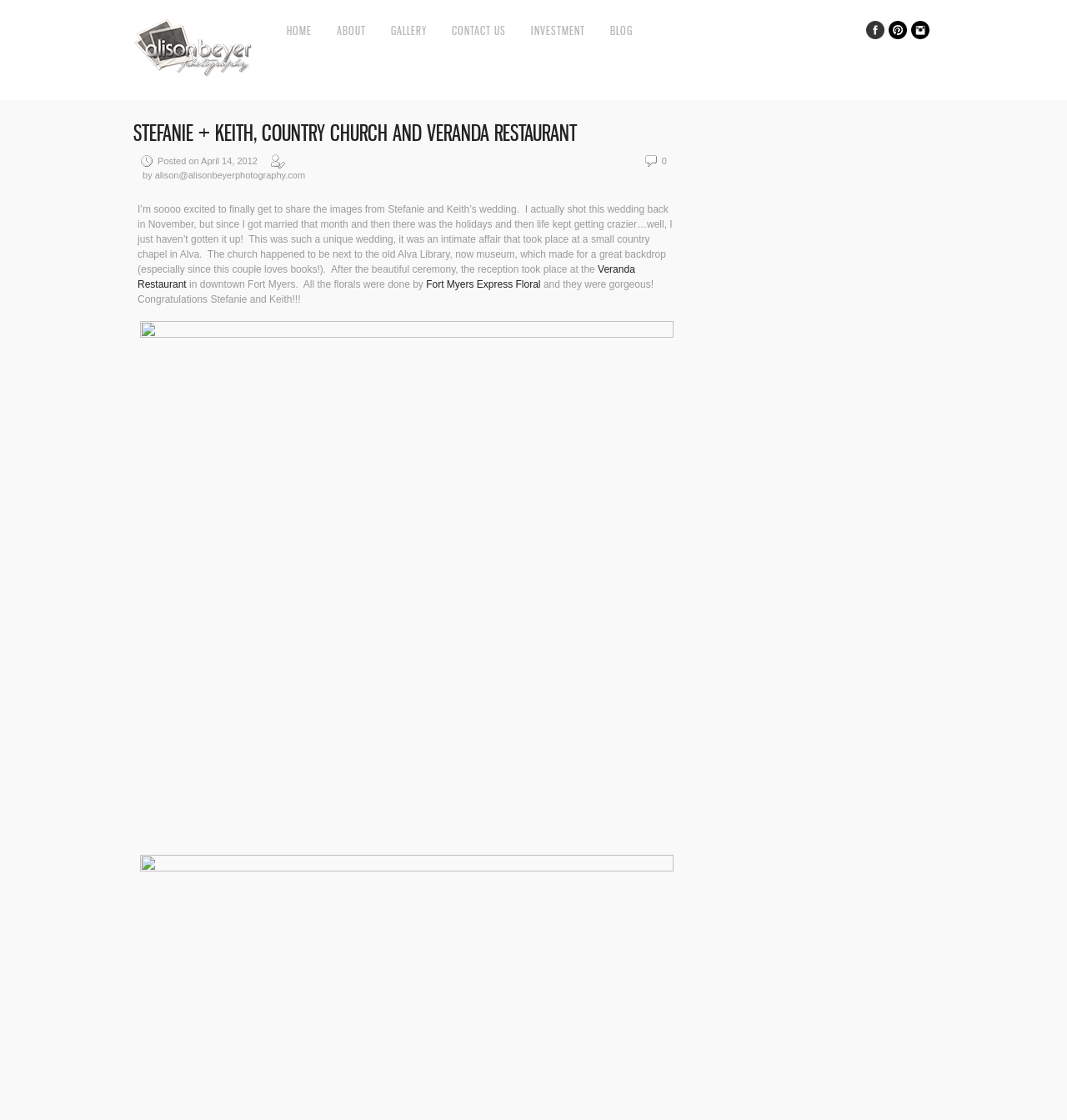Craft a detailed narrative of the webpage's structure and content.

This webpage is a blog post about a wedding photography session by Alison Beyer Photography. At the top, there are seven navigation links: "HOME", "ABOUT", "GALLERY", "CONTACT US", "INVESTMENT", and "BLOG", aligned horizontally across the page. Below these links, there is a large heading that reads "STEFANIE + KEITH, COUNTRY CHURCH AND VERANDA RESTAURANT". 

Underneath the heading, there is a link with the same text as the heading, followed by a paragraph of text that describes the wedding photography session. The text mentions that the wedding took place at a small country chapel in Alva, and the reception was held at the Veranda Restaurant in downtown Fort Myers. The florals were done by Fort Myers Express Floral, and the photographer is excited to share the images from the wedding.

To the right of the text, there is a large image that takes up most of the page, showcasing a photo from the wedding session. The image is positioned below the navigation links and the heading, and spans from the top to the bottom of the page.